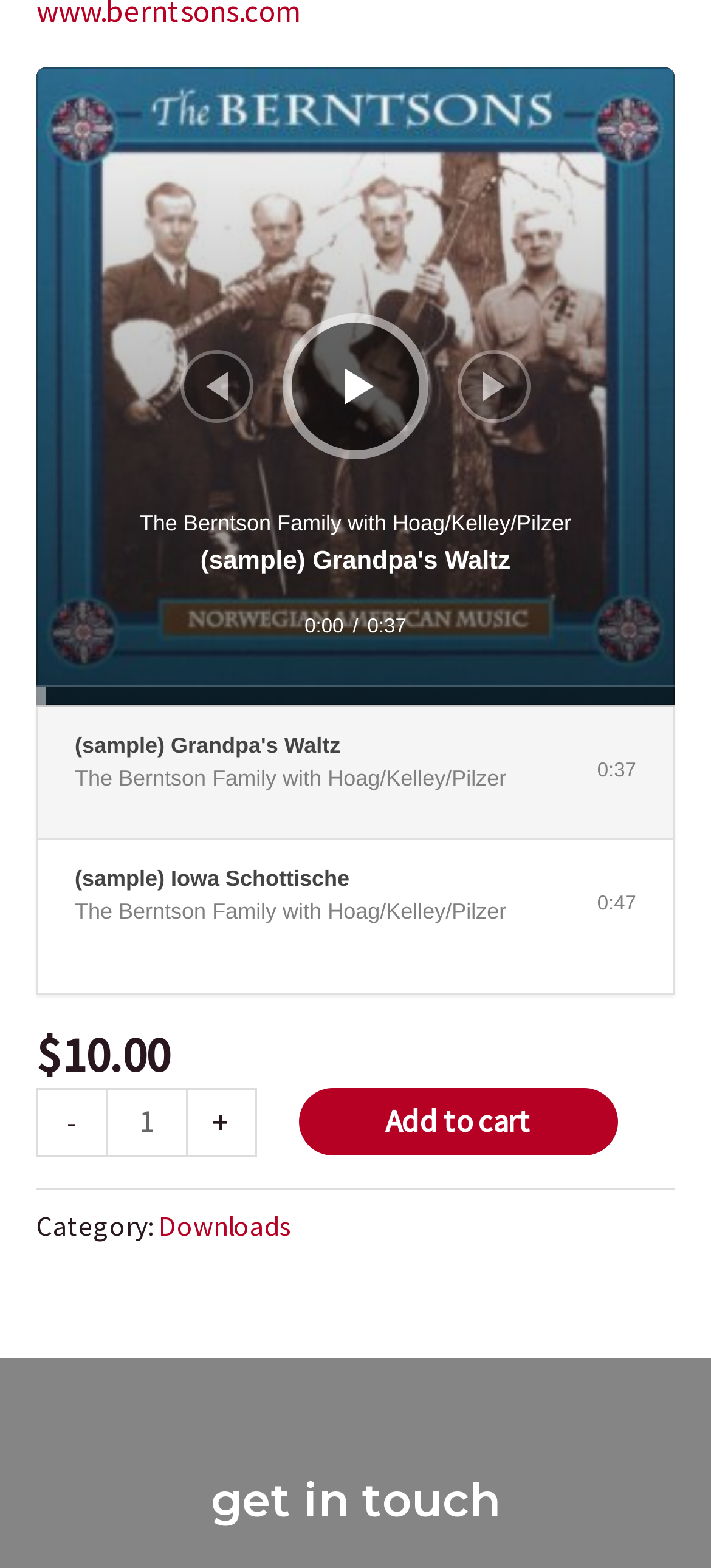Provide a single word or phrase answer to the question: 
What is the category of the product?

Downloads